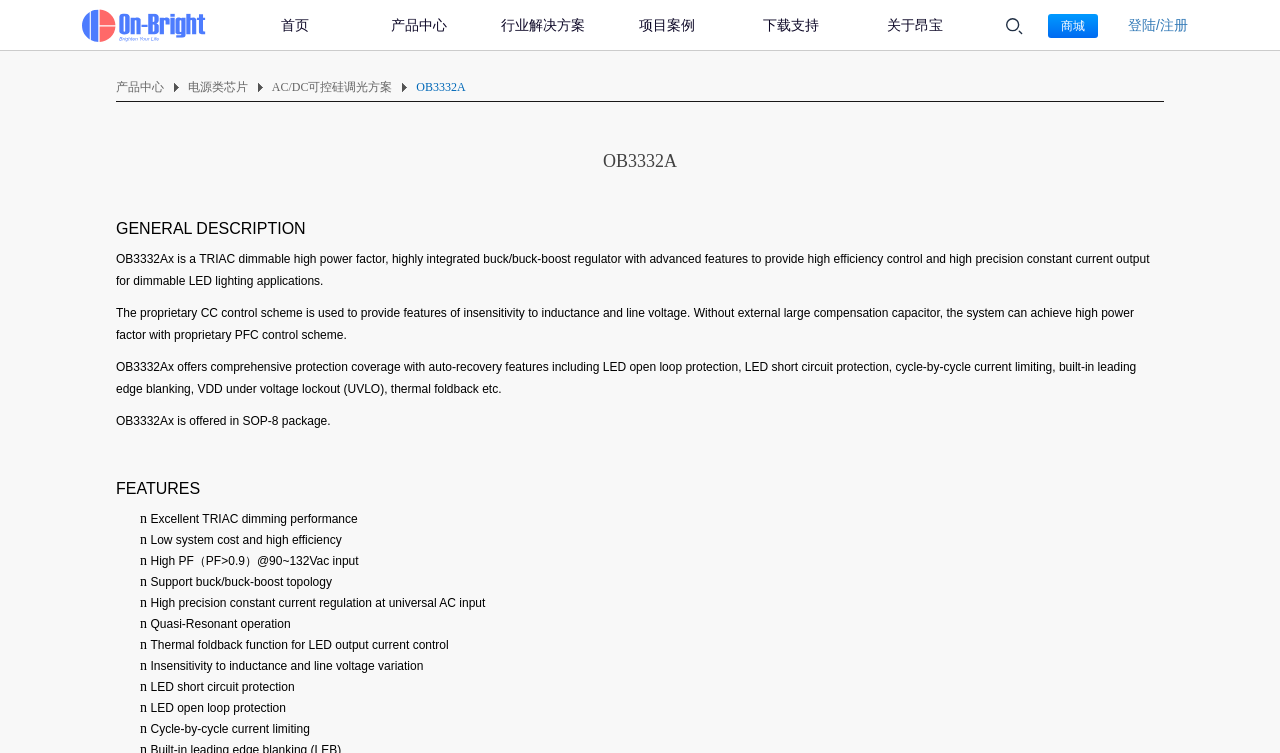Utilize the details in the image to thoroughly answer the following question: What is the package type of the OB3332Ax chip?

The webpage mentions that the OB3332Ax chip is offered in an SOP-8 package, which can be found in the description section.